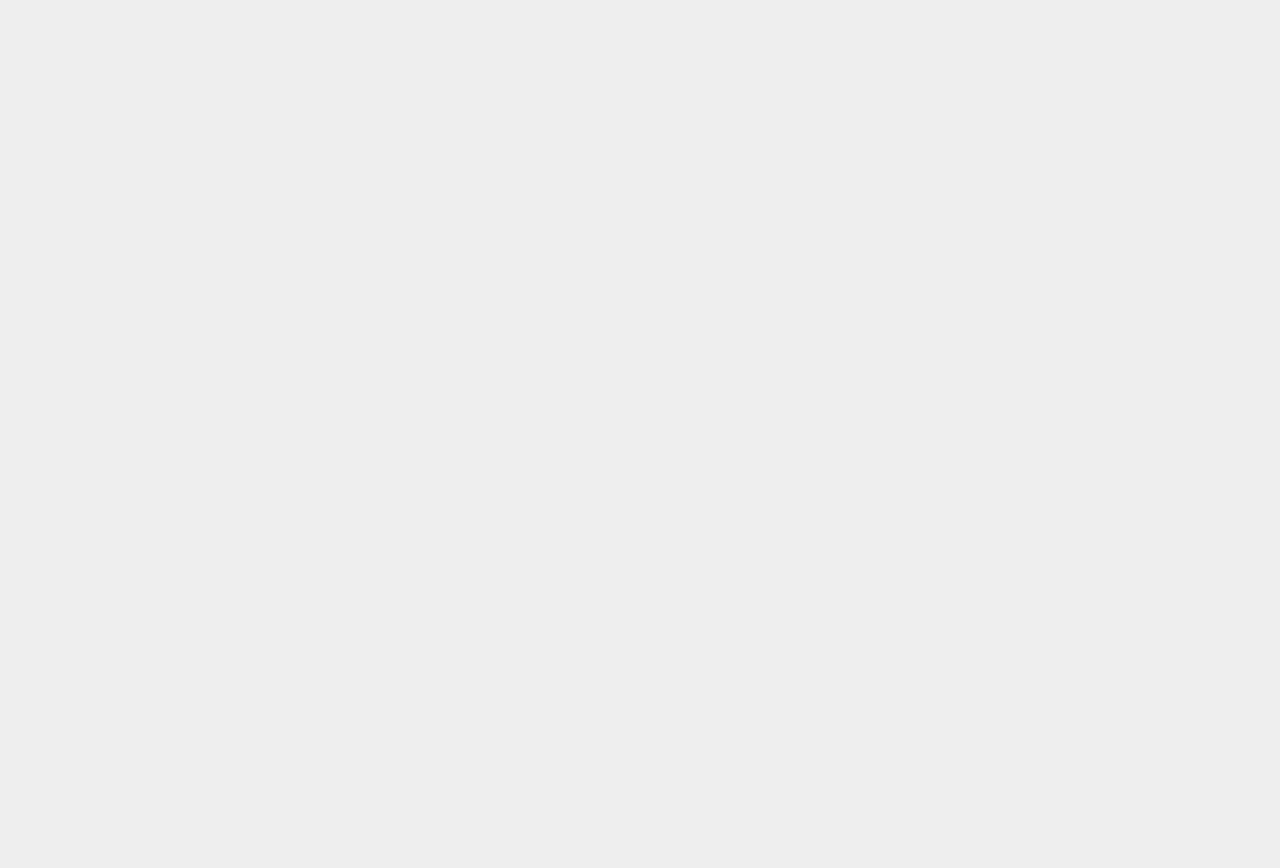Please locate the clickable area by providing the bounding box coordinates to follow this instruction: "Go to NASTC website".

[0.516, 0.848, 0.571, 0.866]